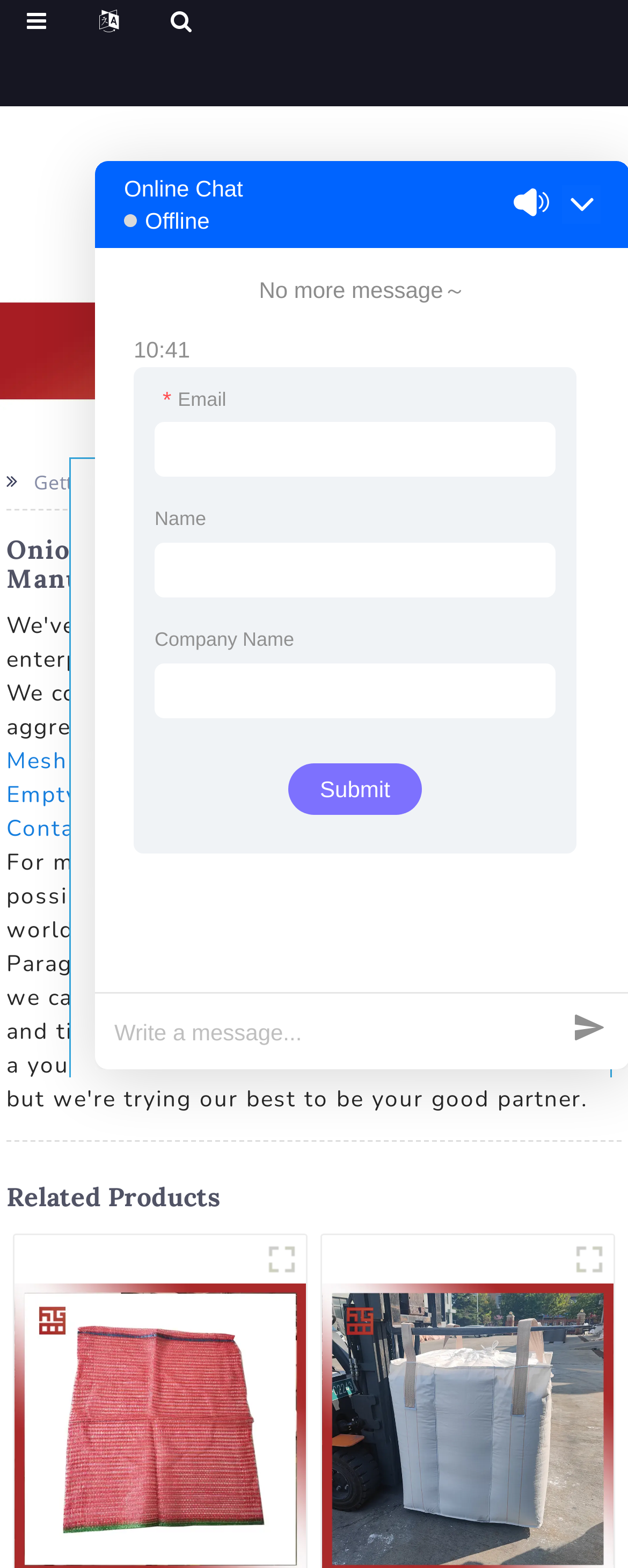Please locate the clickable area by providing the bounding box coordinates to follow this instruction: "Go to page 6".

[0.023, 0.902, 0.487, 0.919]